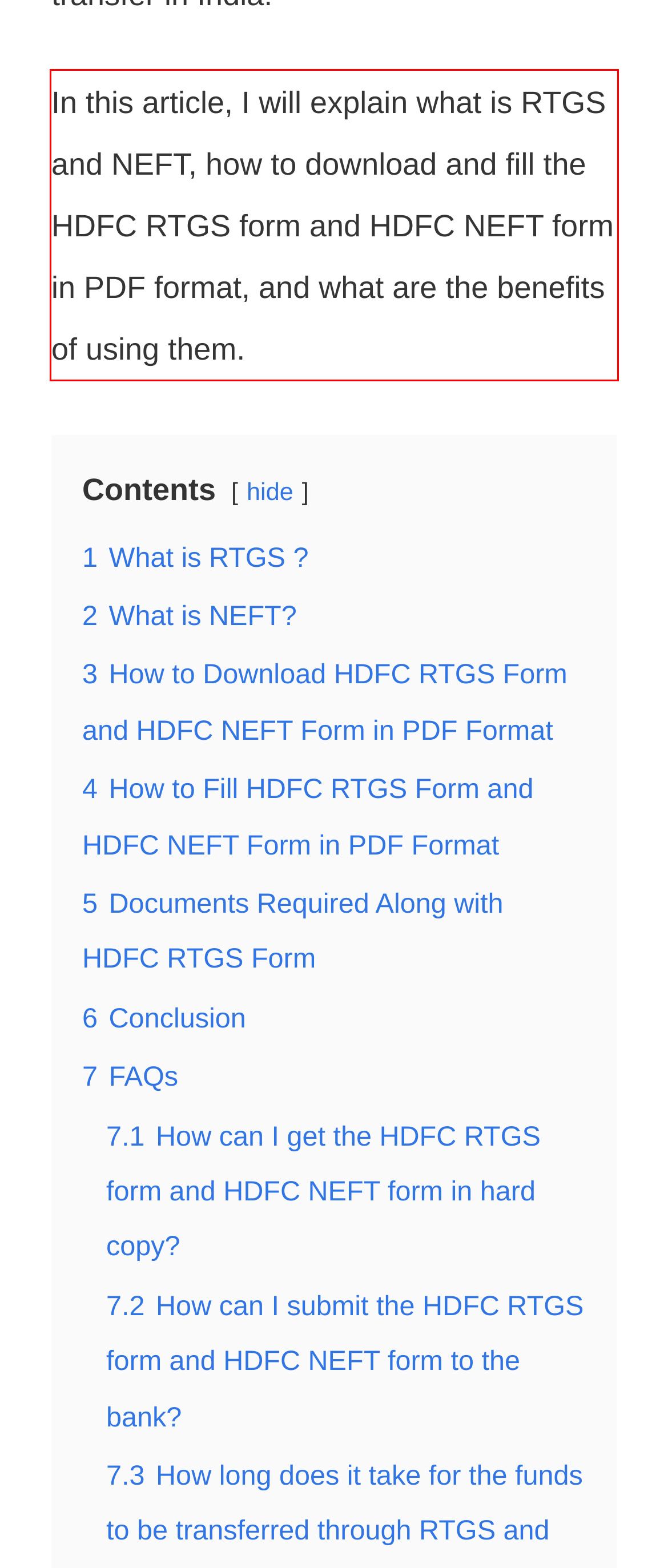Given a webpage screenshot, identify the text inside the red bounding box using OCR and extract it.

In this article, I will explain what is RTGS and NEFT, how to download and fill the HDFC RTGS form and HDFC NEFT form in PDF format, and what are the benefits of using them.